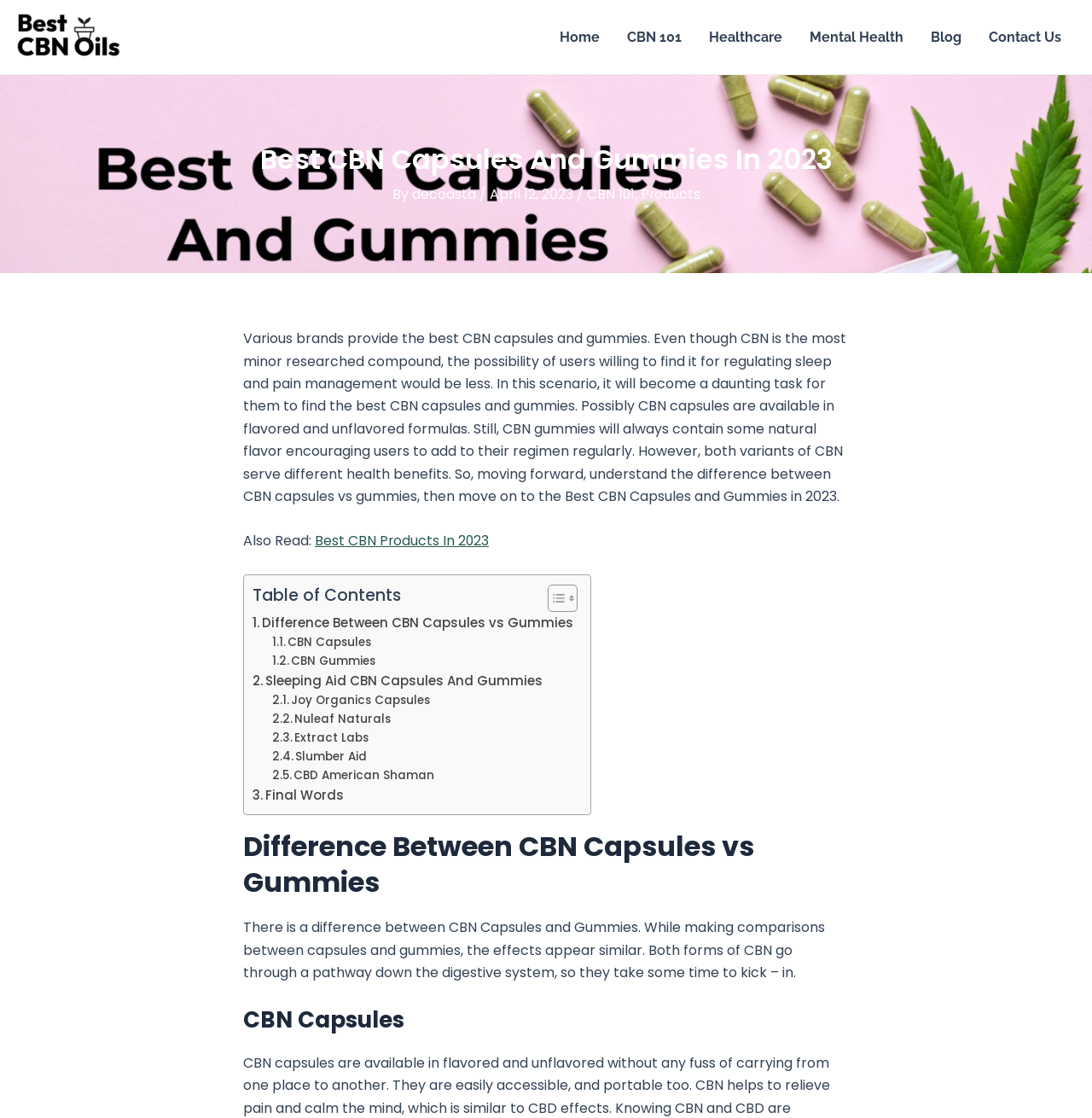Please provide a one-word or phrase answer to the question: 
How many links are there in the navigation menu?

6